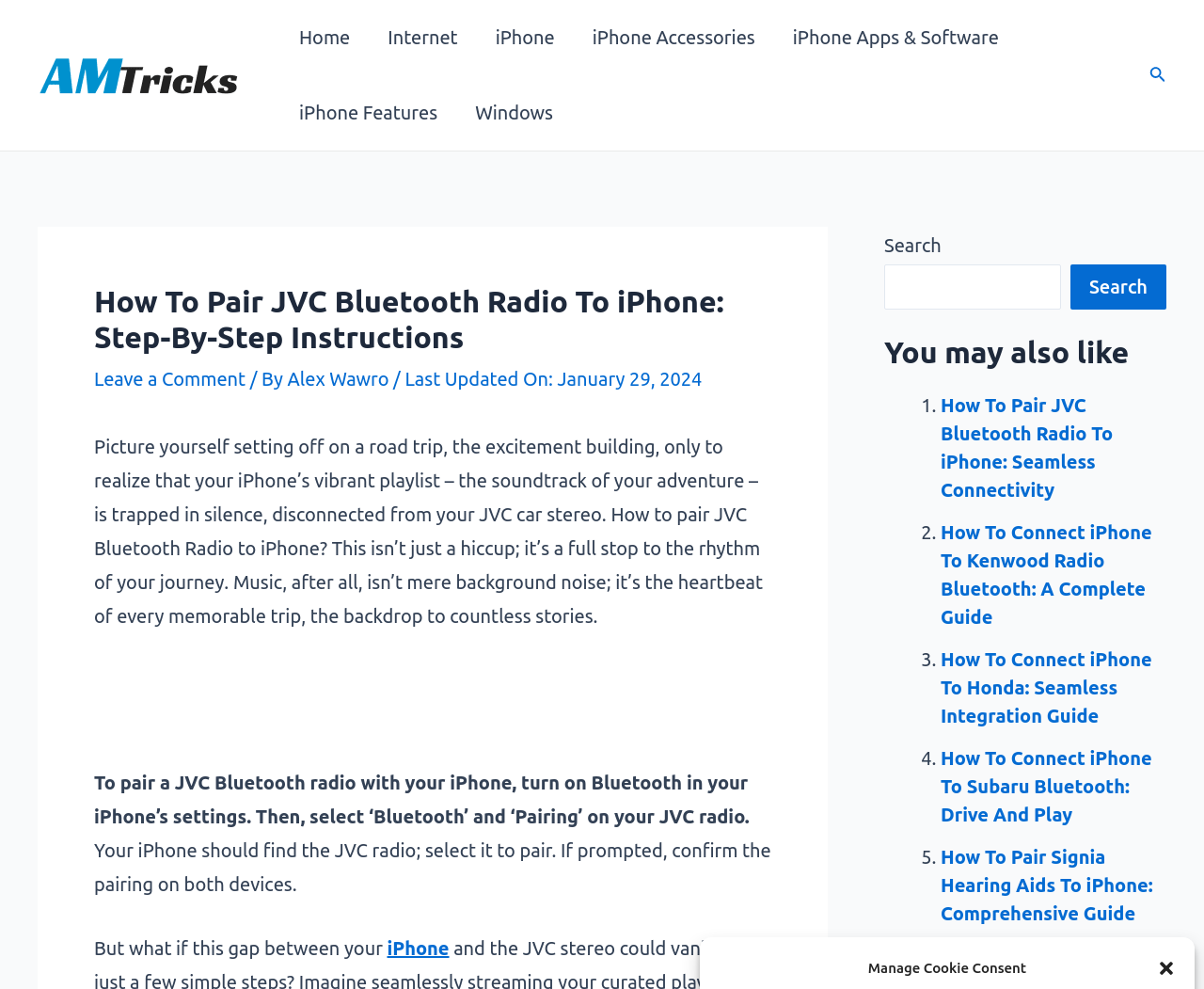Determine the main headline of the webpage and provide its text.

How To Pair JVC Bluetooth Radio To iPhone: Step-By-Step Instructions